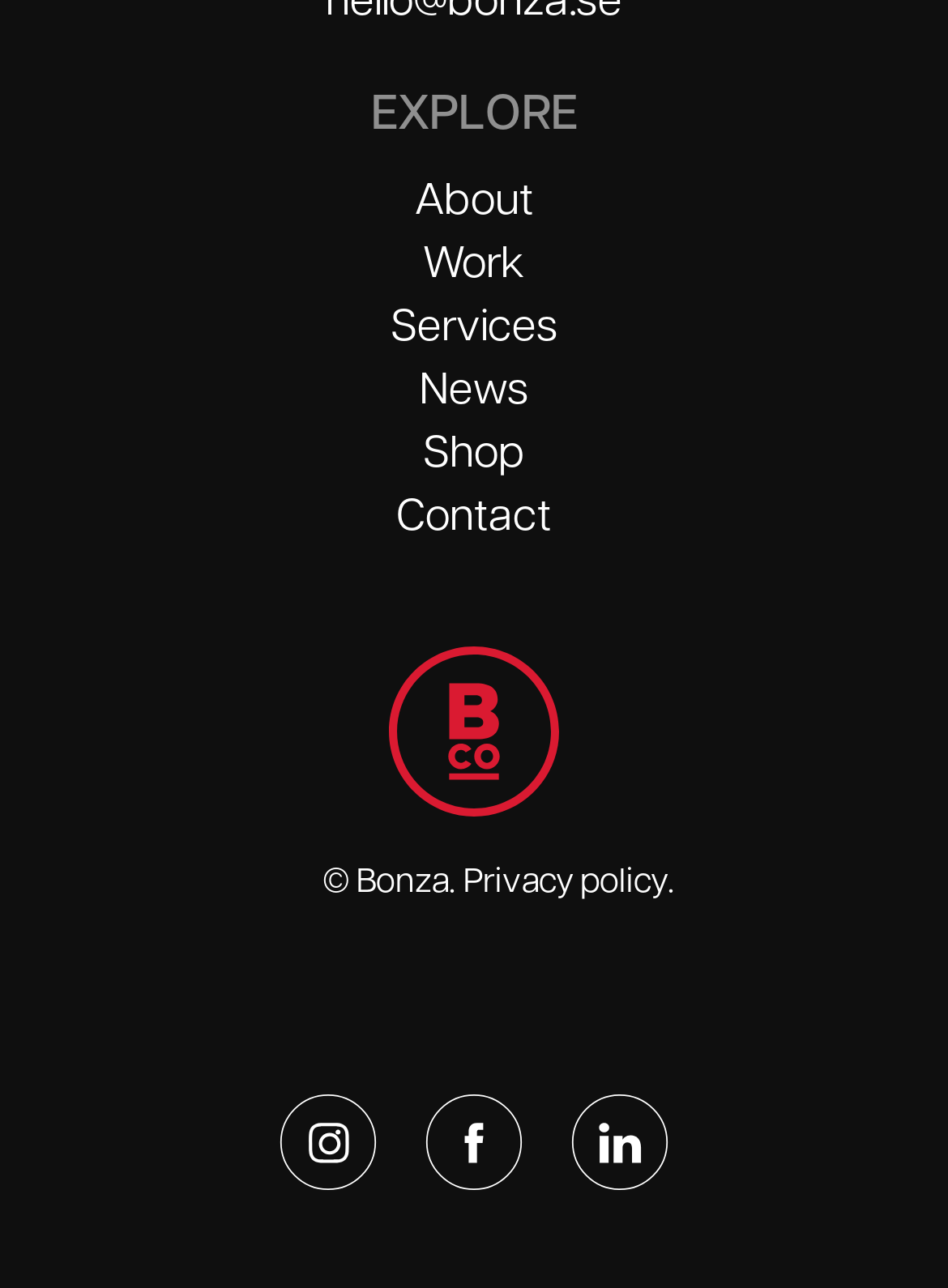Please identify the bounding box coordinates of the element I should click to complete this instruction: 'Click on About'. The coordinates should be given as four float numbers between 0 and 1, like this: [left, top, right, bottom].

[0.437, 0.14, 0.563, 0.174]